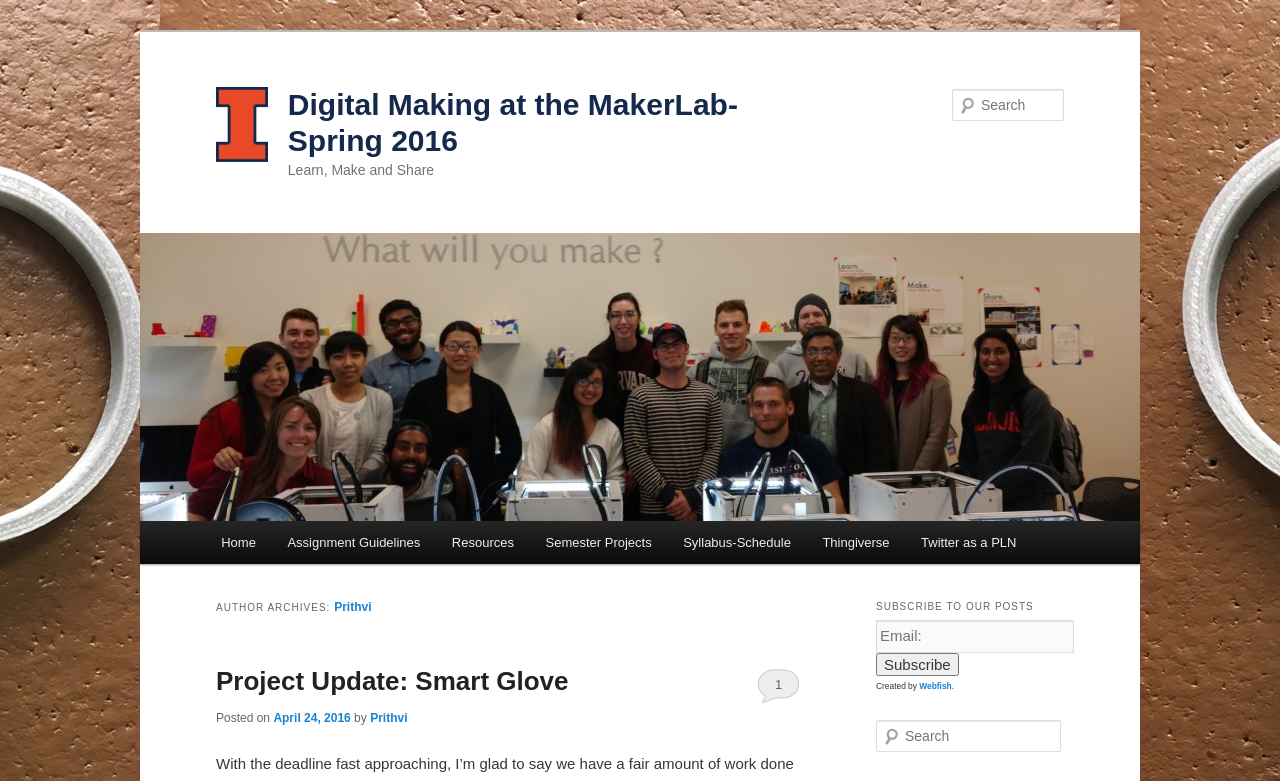Kindly determine the bounding box coordinates for the clickable area to achieve the given instruction: "Explore the Business category".

None